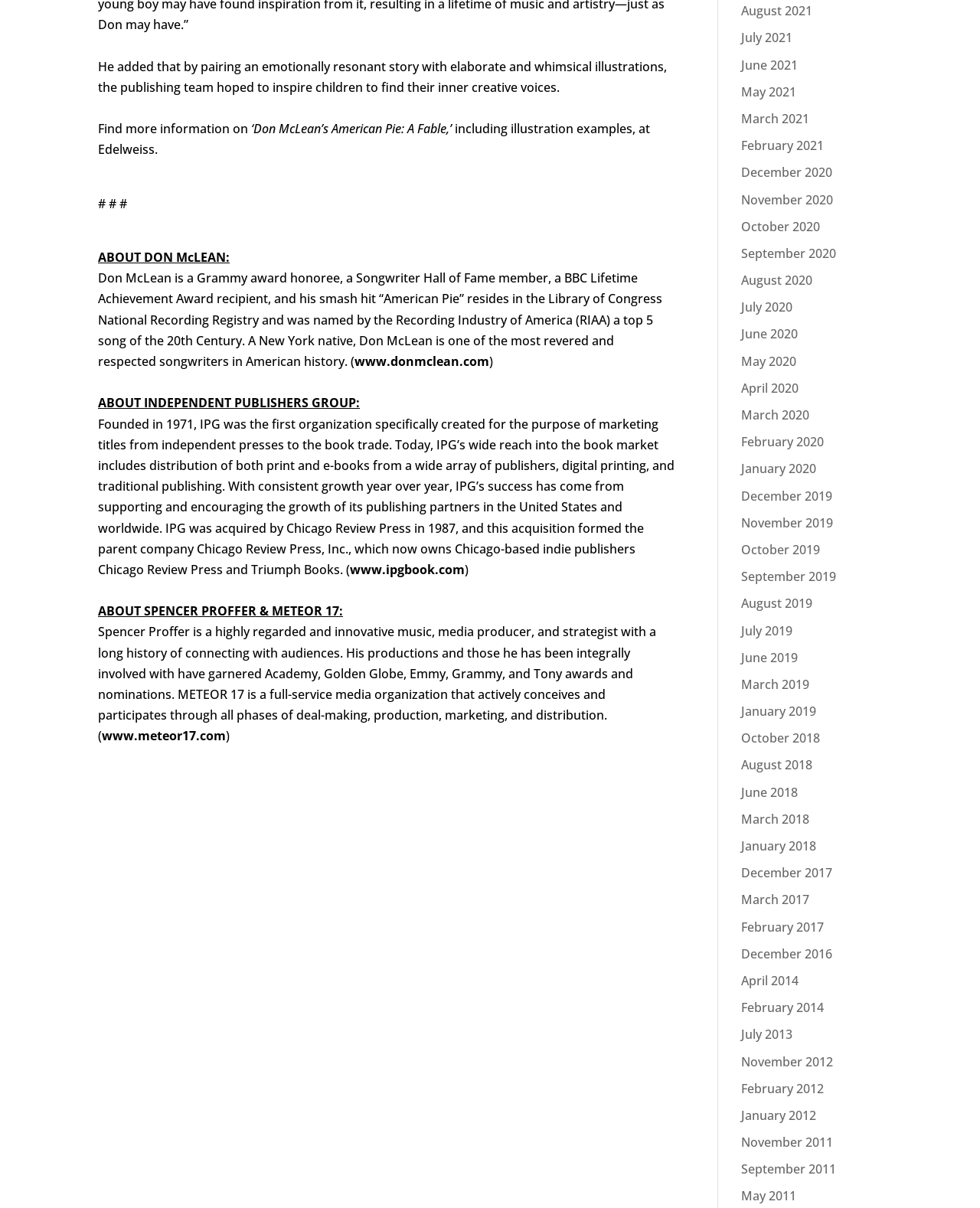Determine the bounding box coordinates of the section to be clicked to follow the instruction: "Learn more about Independent Publishers Group". The coordinates should be given as four float numbers between 0 and 1, formatted as [left, top, right, bottom].

[0.357, 0.464, 0.474, 0.478]